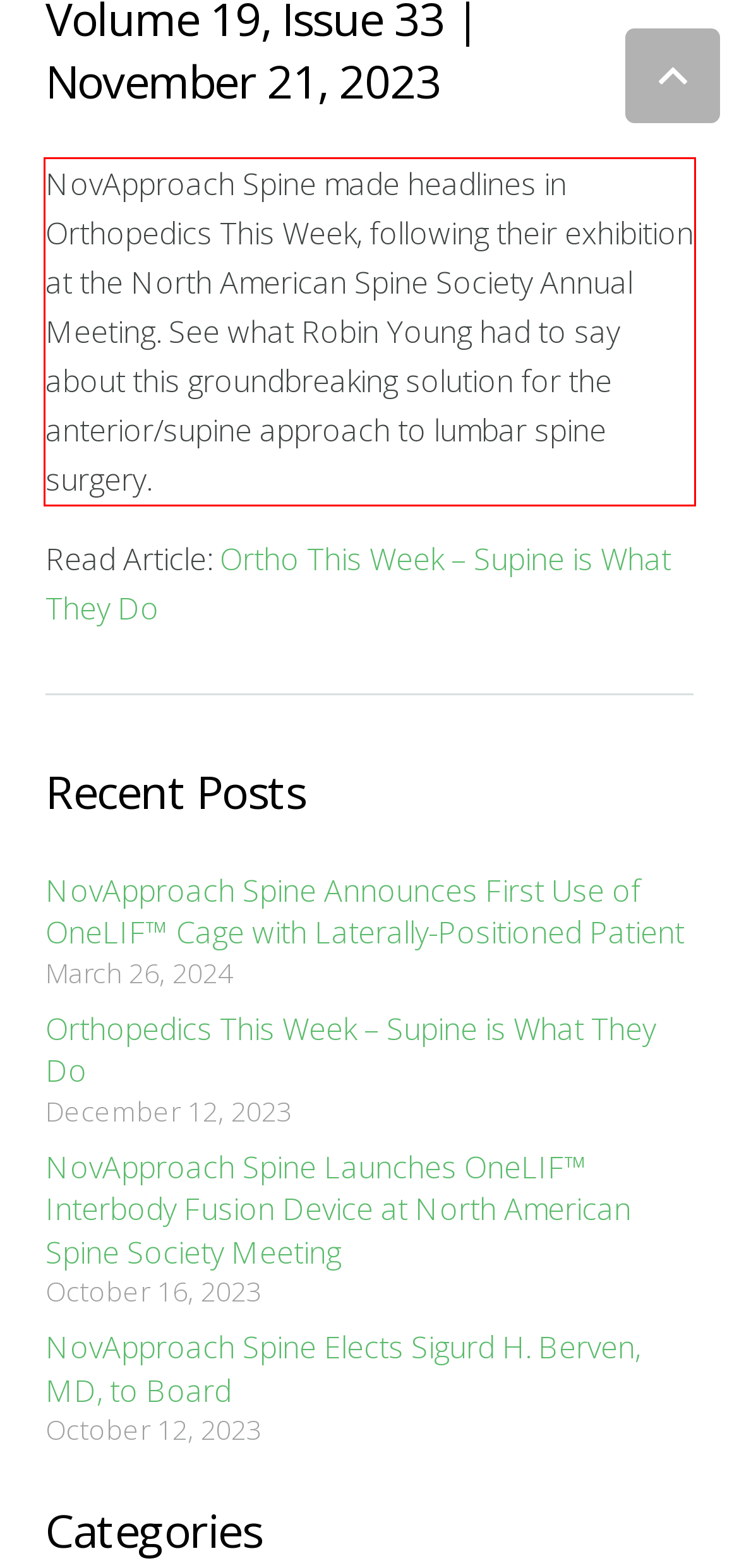You have a screenshot of a webpage with a red bounding box. Use OCR to generate the text contained within this red rectangle.

NovApproach Spine made headlines in Orthopedics This Week, following their exhibition at the North American Spine Society Annual Meeting. See what Robin Young had to say about this groundbreaking solution for the anterior/supine approach to lumbar spine surgery.